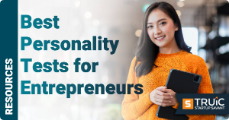Explain the details of the image comprehensively.

The image features a woman smiling and holding a tablet, set against a soft-focused, bright background typical of a modern workspace. She is wearing a vibrant orange sweater, which adds warmth and approachability to the scene. This image is associated with the topic "Best Personality Tests for Entrepreneurs," highlighting the importance of self-awareness and personal assessment in entrepreneurship. The visual draws attention to helpful resources aimed at aspiring leaders looking to enhance their understanding of personality traits that can impact their professional journey.